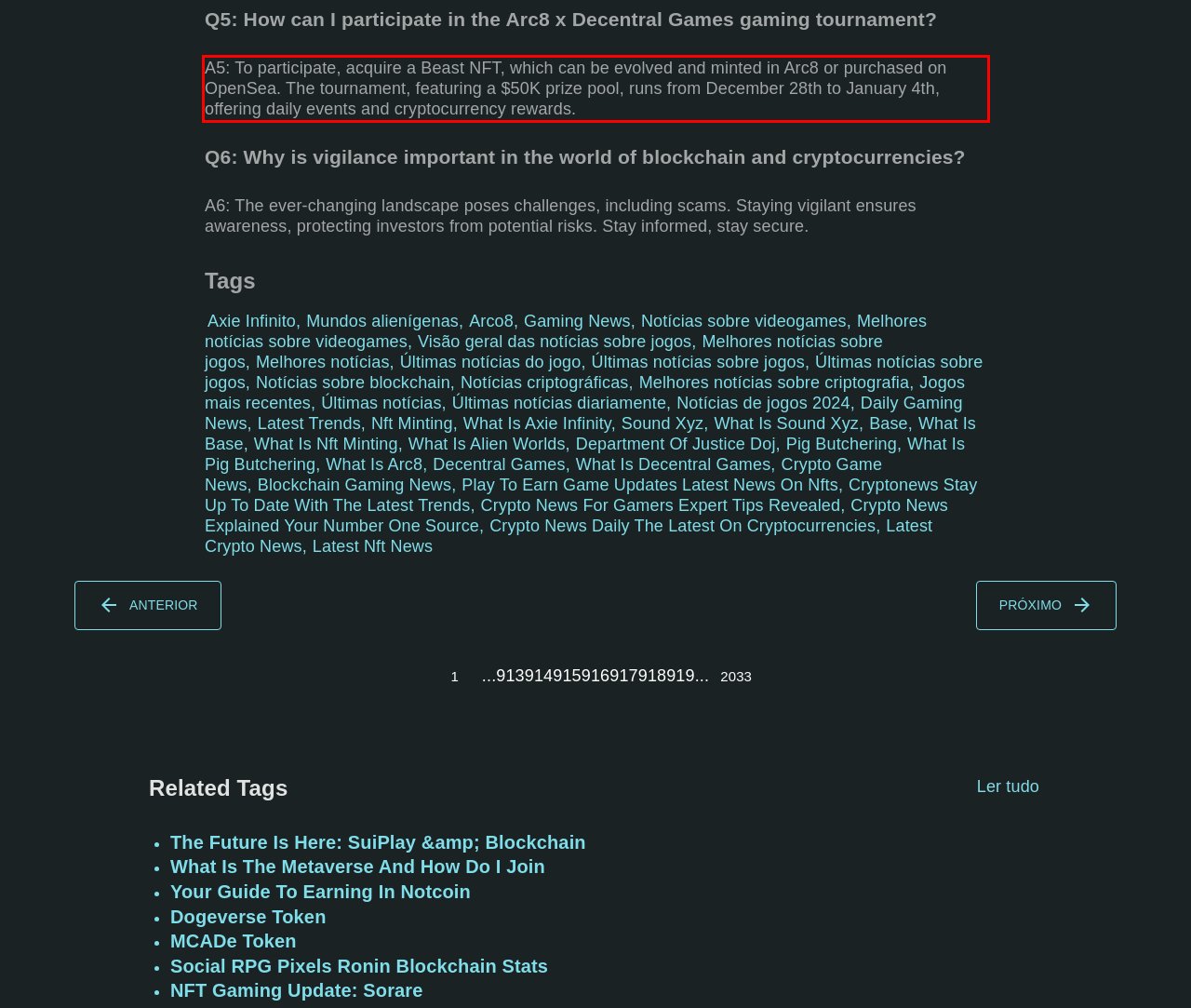The screenshot you have been given contains a UI element surrounded by a red rectangle. Use OCR to read and extract the text inside this red rectangle.

A5: To participate, acquire a Beast NFT, which can be evolved and minted in Arc8 or purchased on OpenSea. The tournament, featuring a $50K prize pool, runs from December 28th to January 4th, offering daily events and cryptocurrency rewards.